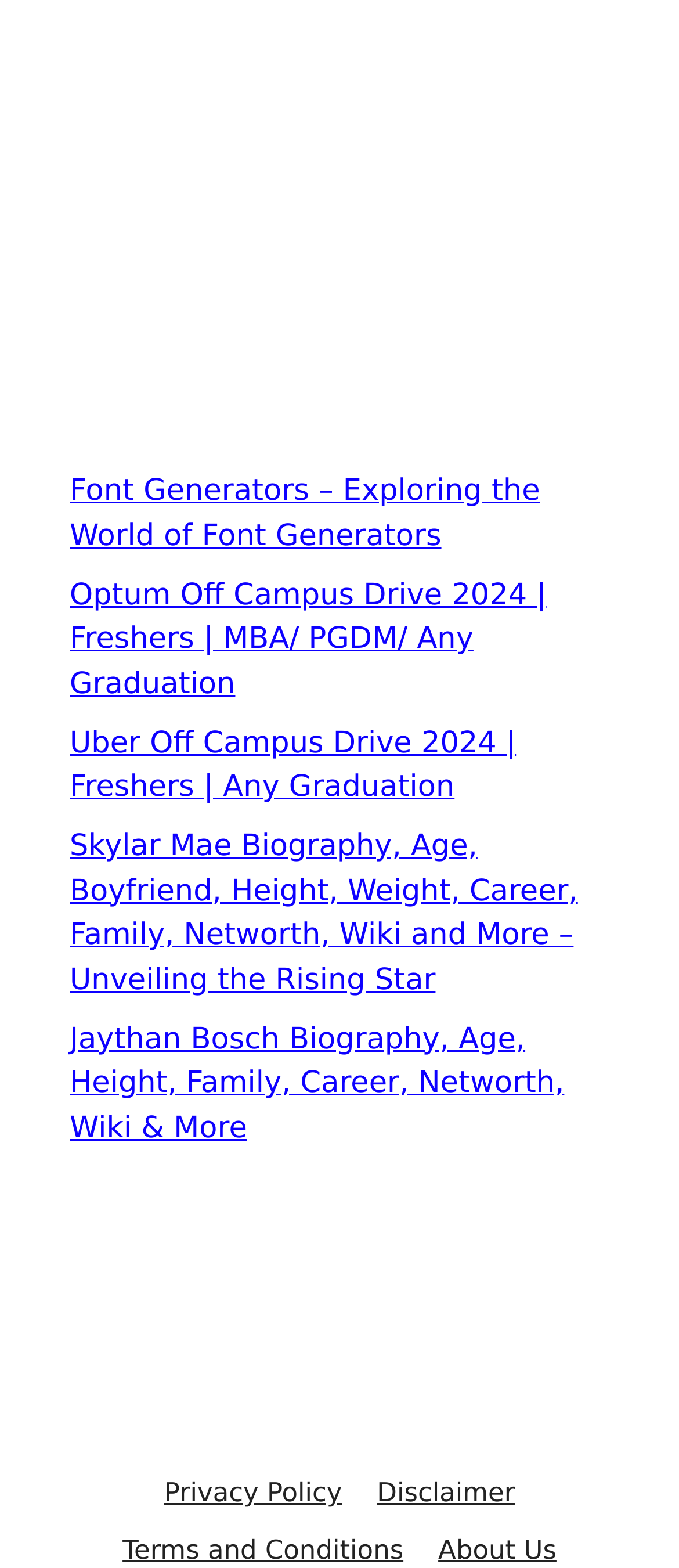Show the bounding box coordinates of the element that should be clicked to complete the task: "Read Skylar Mae's biography".

[0.103, 0.529, 0.851, 0.636]